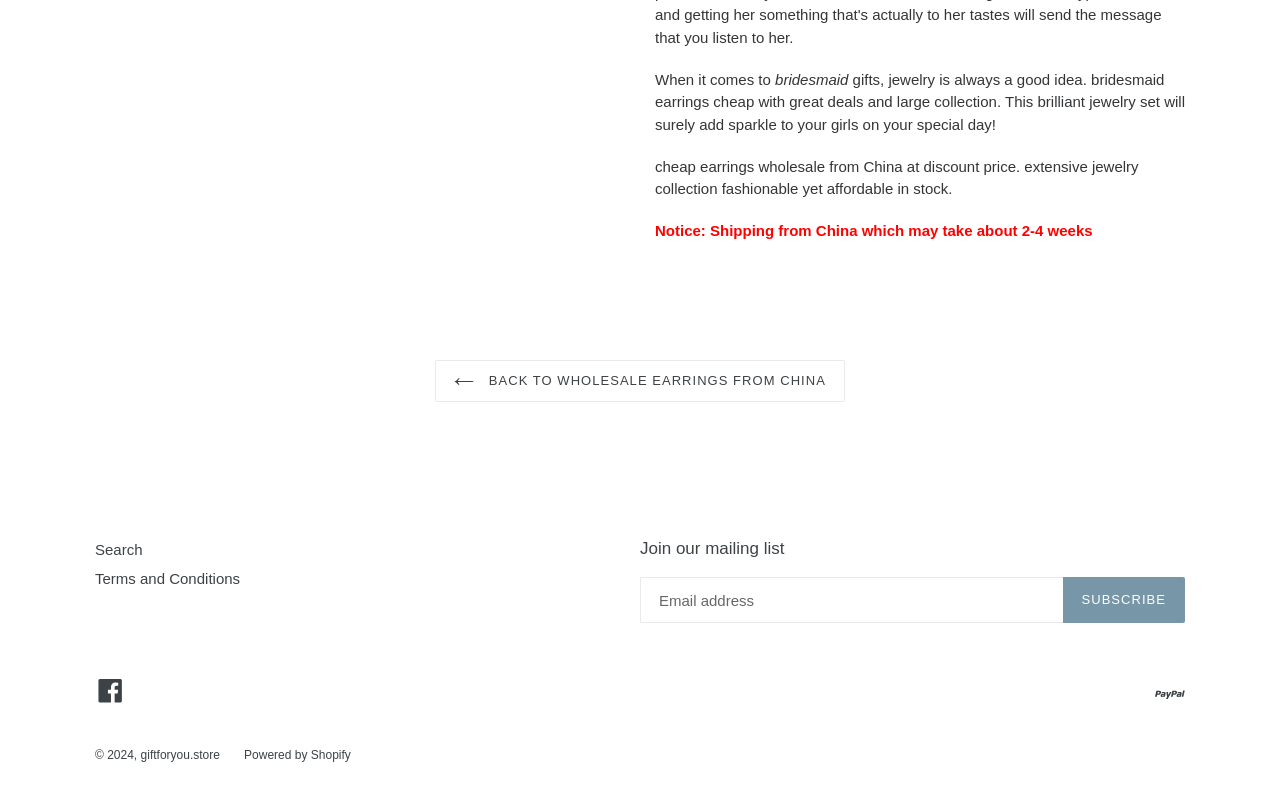What is the name of the store?
Answer the question with a single word or phrase by looking at the picture.

giftforyou.store